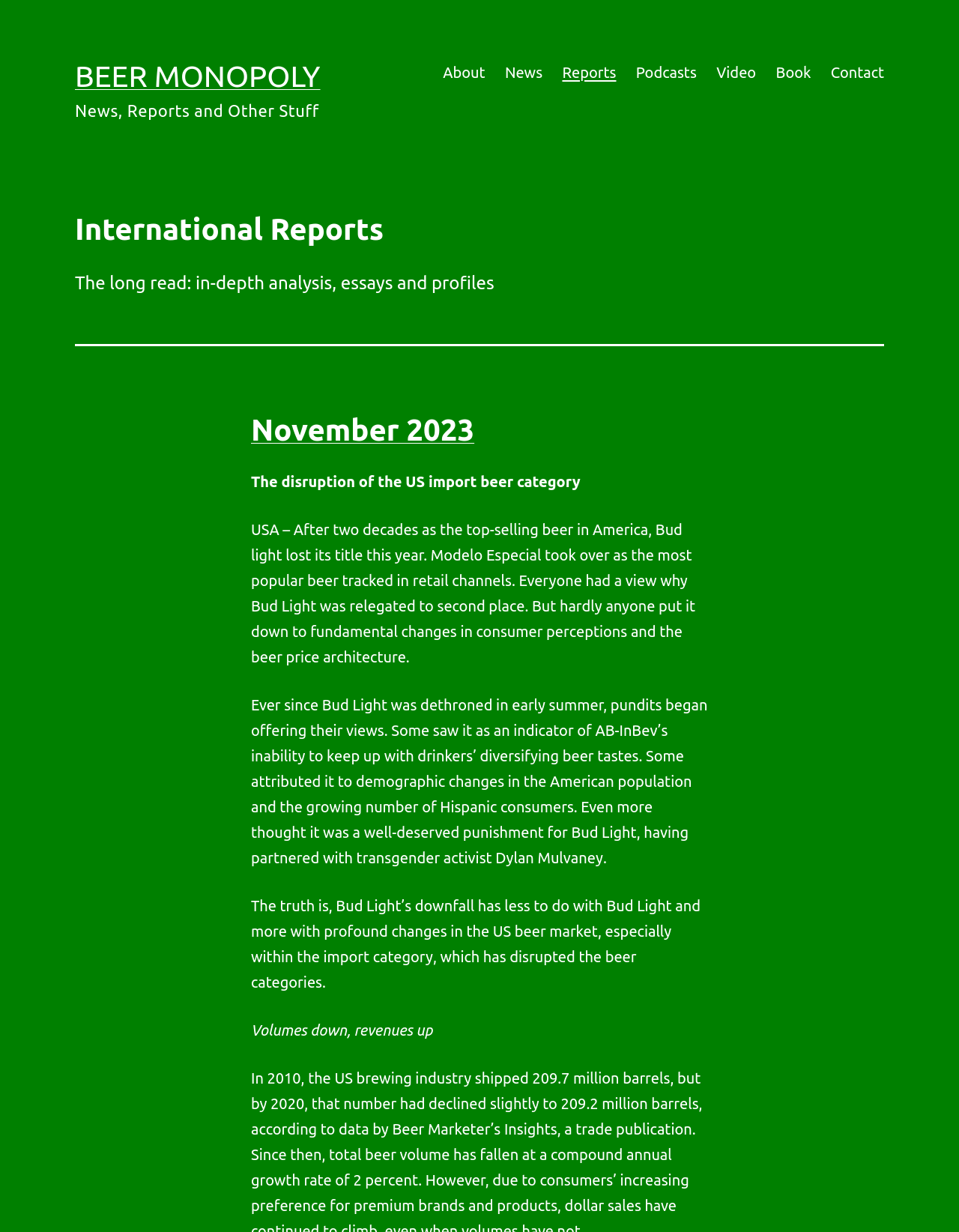Identify the bounding box coordinates of the region I need to click to complete this instruction: "Review us on Google".

None